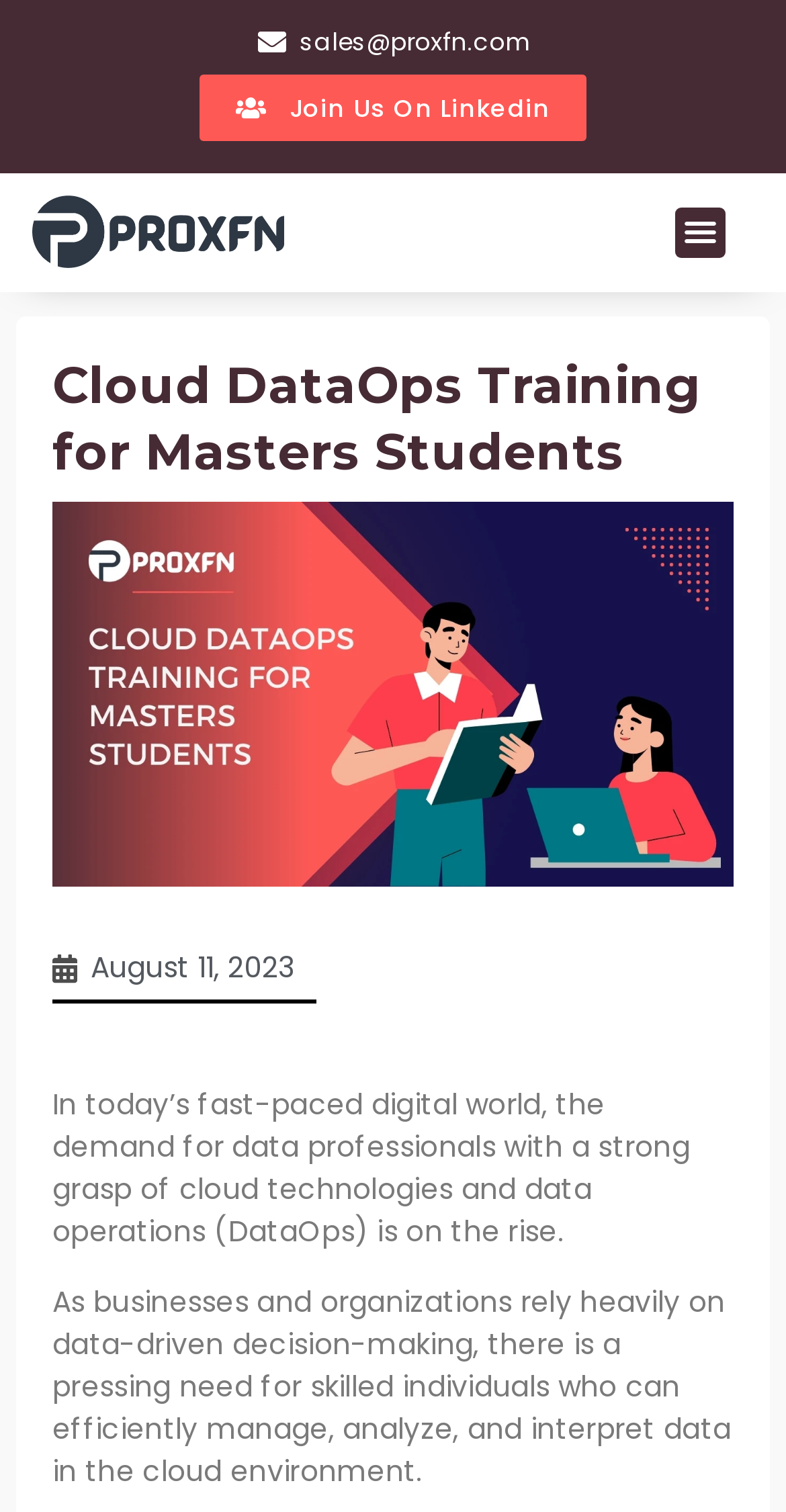Answer the question below with a single word or a brief phrase: 
Is the menu expanded by default?

No